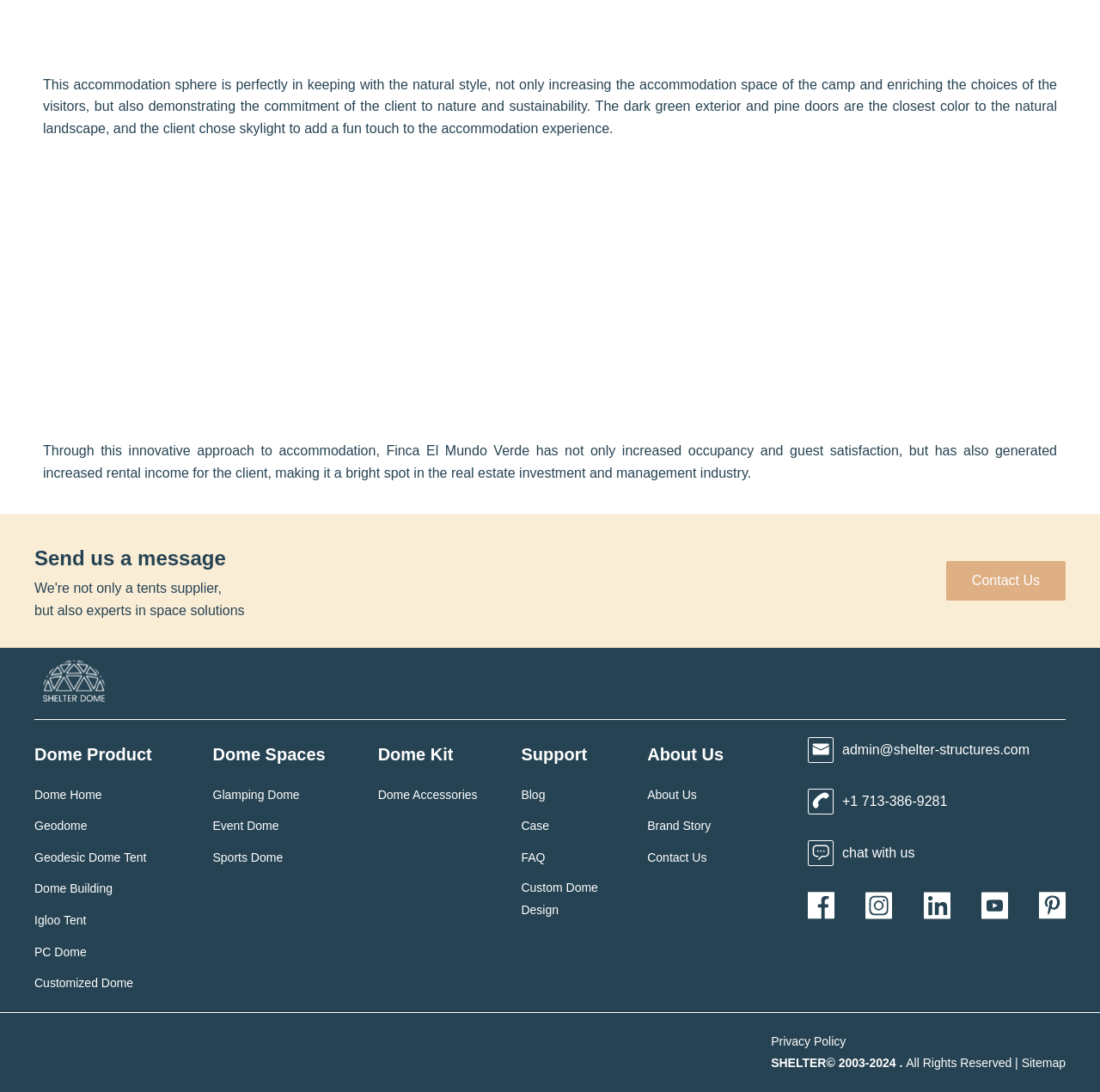Please determine the bounding box coordinates of the area that needs to be clicked to complete this task: 'View Dome Product'. The coordinates must be four float numbers between 0 and 1, formatted as [left, top, right, bottom].

[0.031, 0.681, 0.138, 0.702]